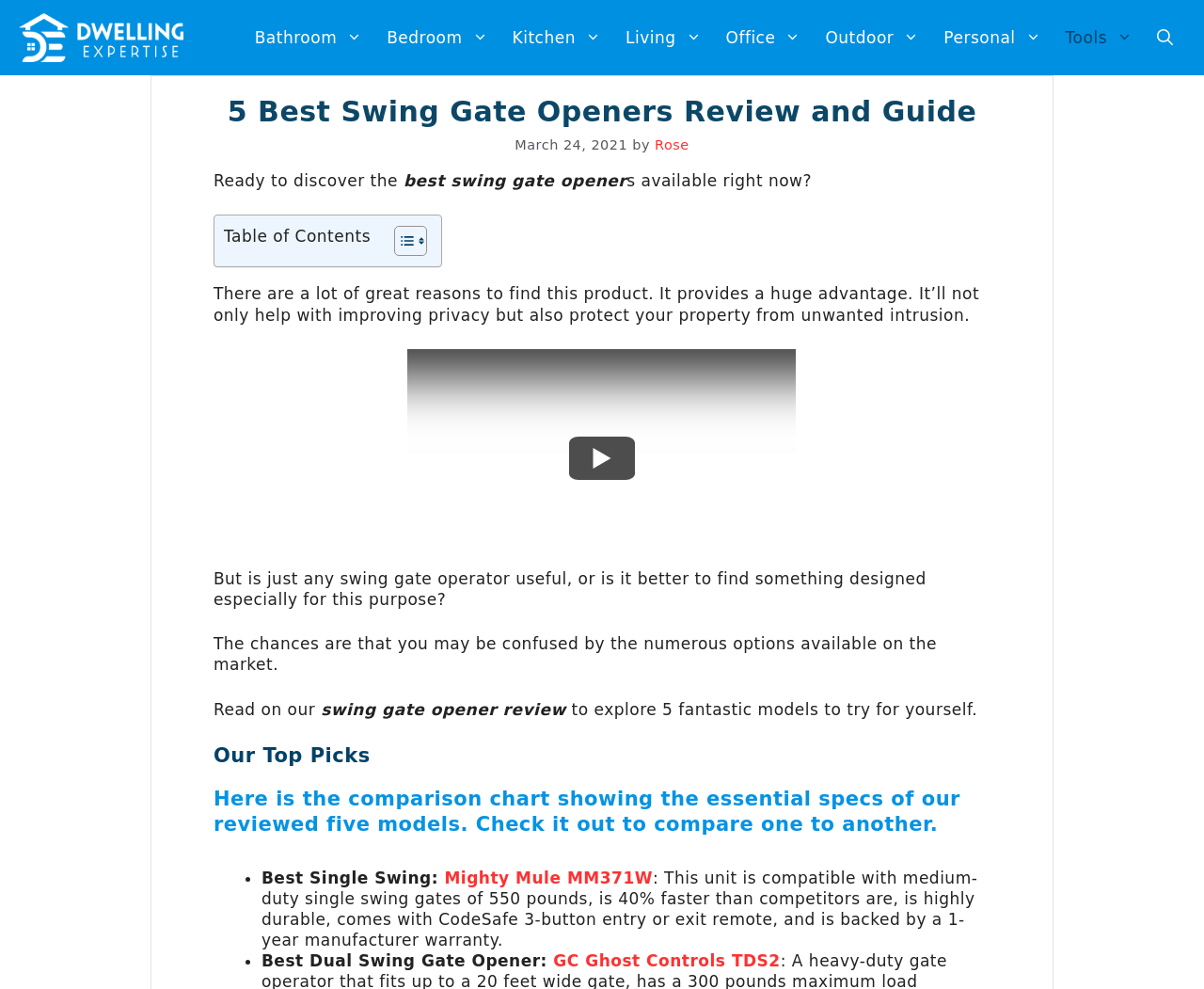Please provide a brief answer to the following inquiry using a single word or phrase:
What is the date of the article?

March 24, 2021